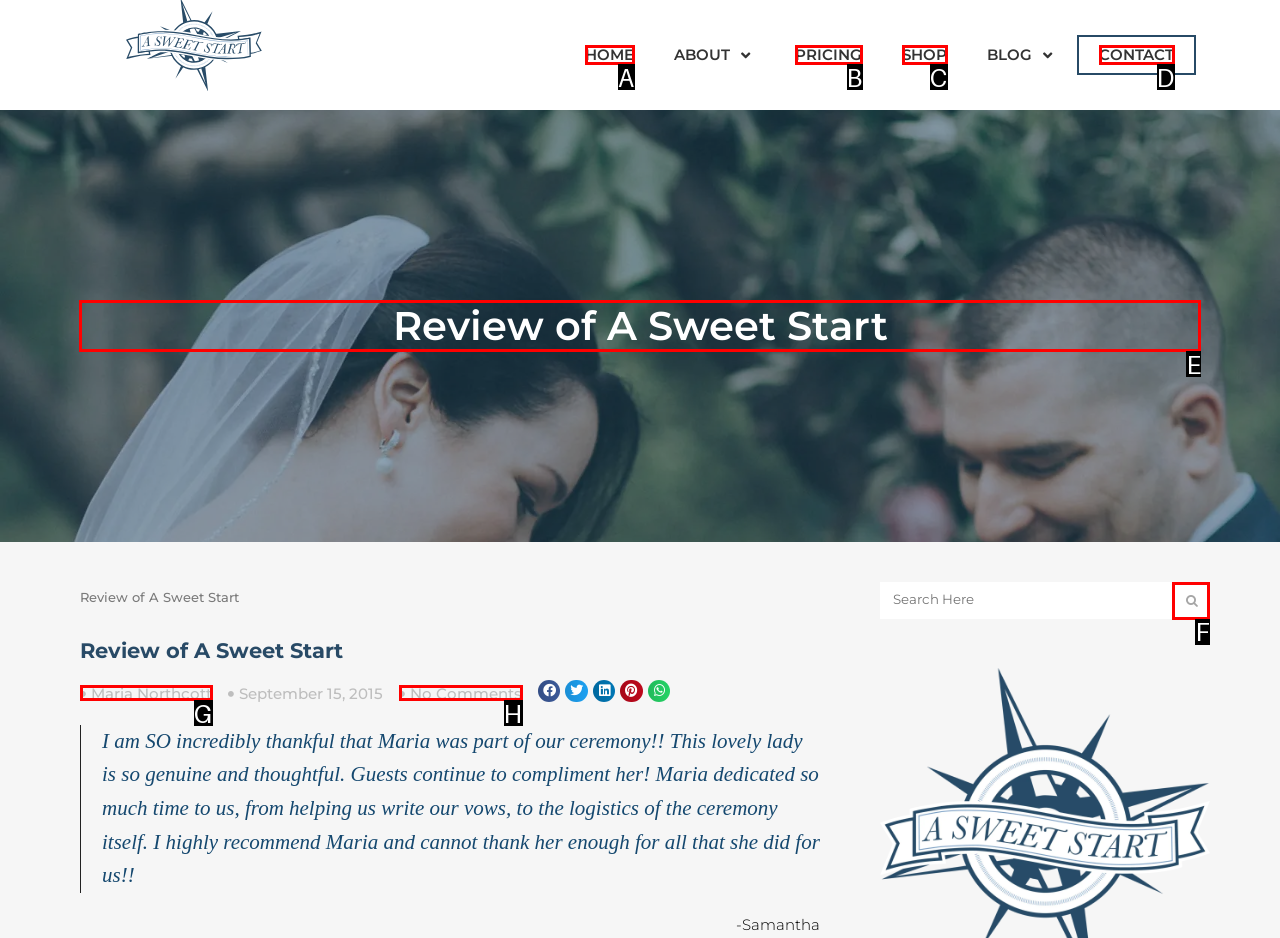What option should you select to complete this task: read the review of A Sweet Start? Indicate your answer by providing the letter only.

E